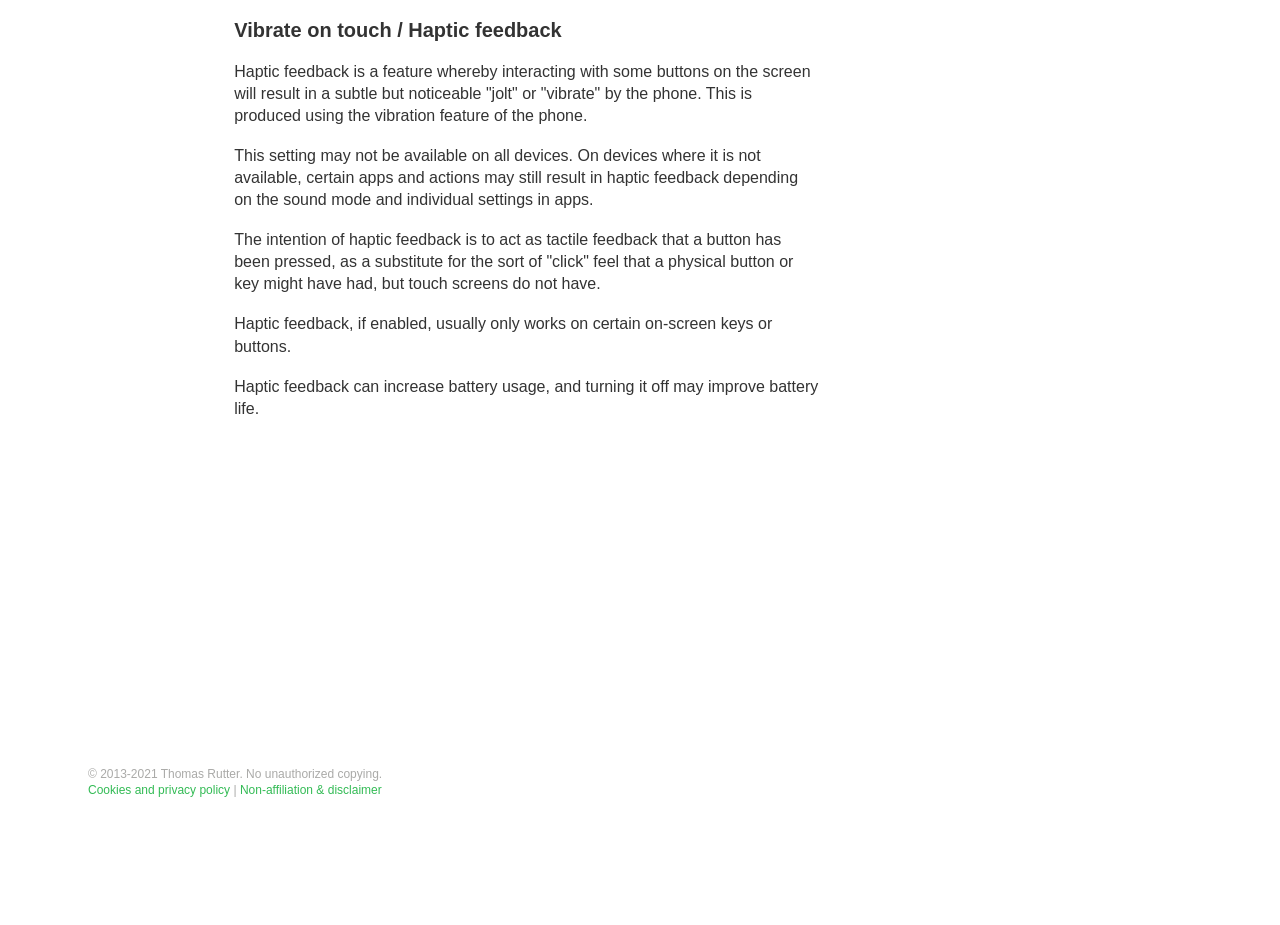Determine the bounding box coordinates (top-left x, top-left y, bottom-right x, bottom-right y) of the UI element described in the following text: Cookies and privacy policy

[0.069, 0.847, 0.18, 0.862]